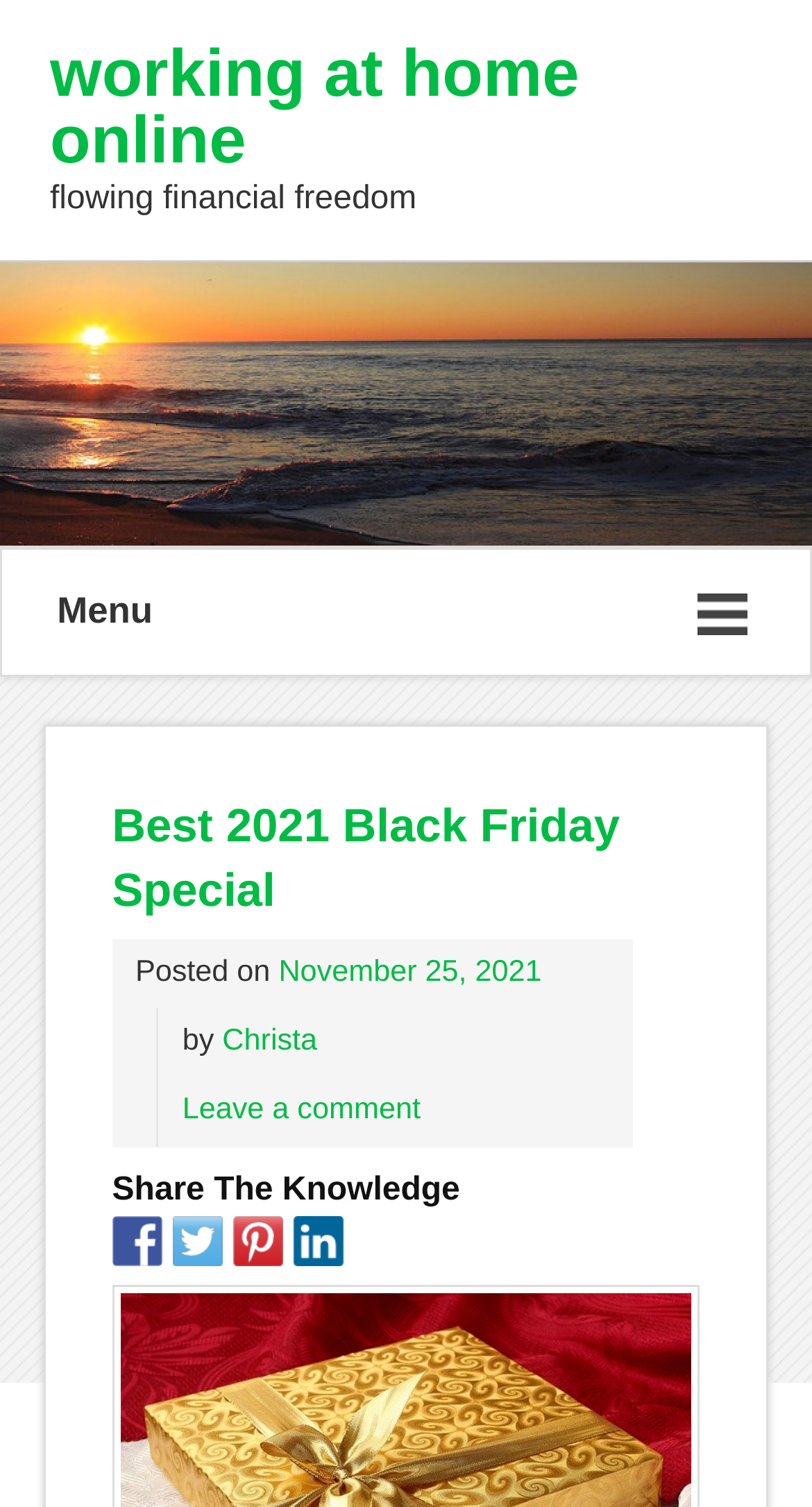Specify the bounding box coordinates of the element's region that should be clicked to achieve the following instruction: "Click on the 'working at home online' link". The bounding box coordinates consist of four float numbers between 0 and 1, in the format [left, top, right, bottom].

[0.062, 0.027, 0.938, 0.115]